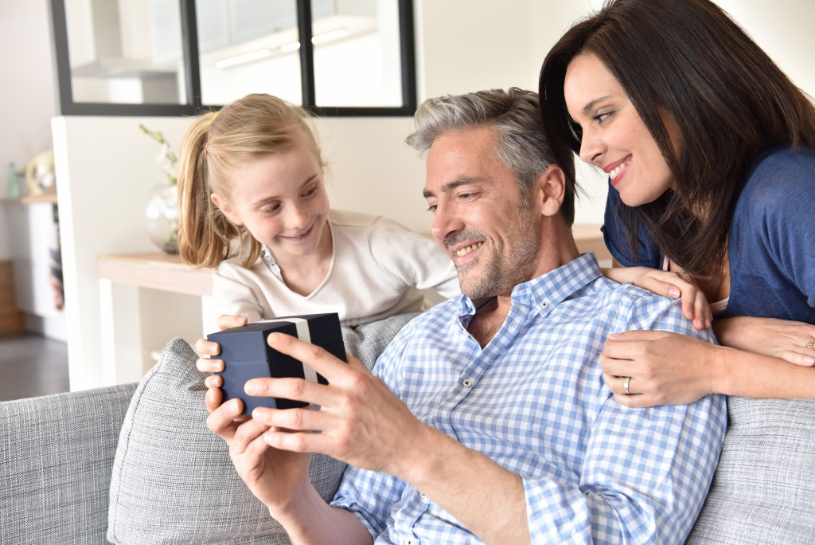Explain the image with as much detail as possible.

In this heartwarming image, a father sits with his young daughter and wife on a comfortable gray sofa, engaged in a joyful moment as they share a digital screen. The father, with a warm smile and stylish gray hair, appears engrossed in whatever they are viewing, while the daughter leans in with a look of excitement and curiosity. Beside him, the mother watches fondly, illustrating a moment of connection and bonding within the family. This scene beautifully reflects the vital role of a supportive parental presence in navigating the challenges of modern life, emphasizing how such moments can help children thrive amidst contemporary risks and pressures.